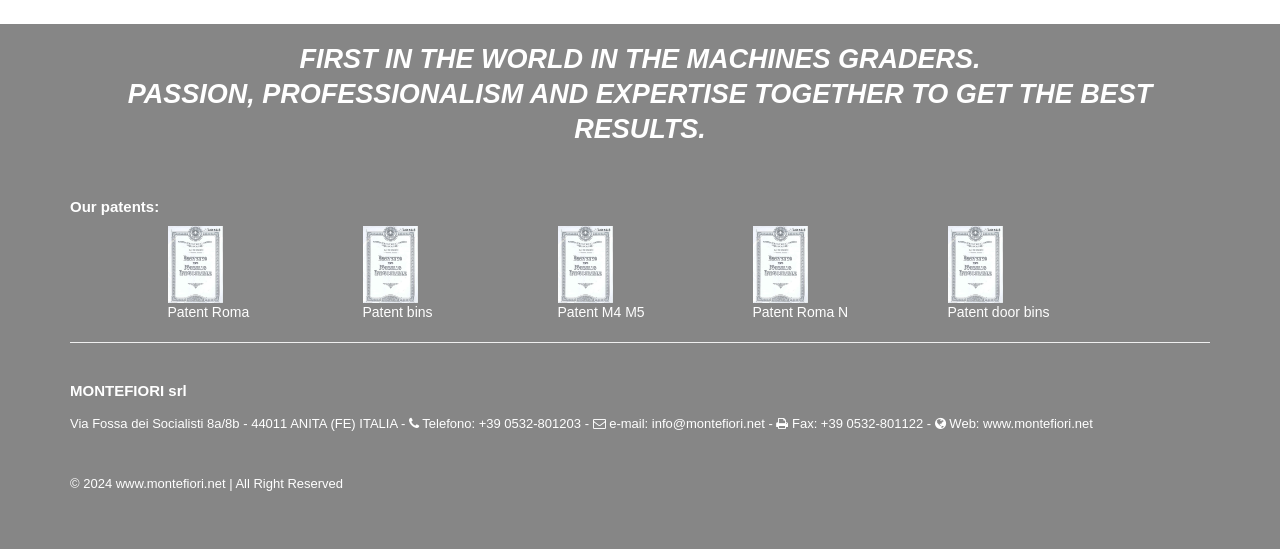Identify the bounding box coordinates for the UI element that matches this description: "+39 0532-801203".

[0.374, 0.758, 0.454, 0.786]